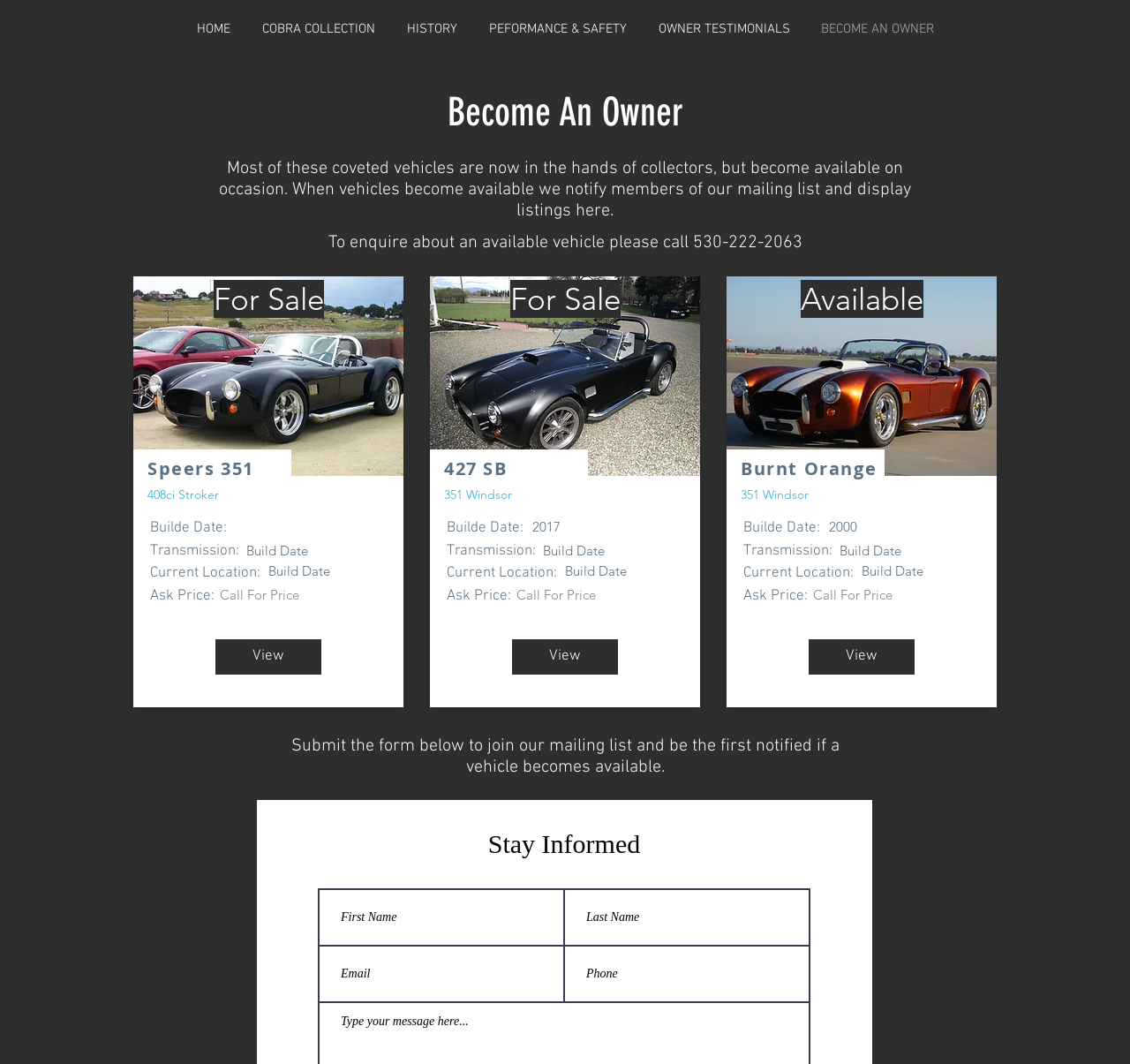Locate the bounding box coordinates of the clickable element to fulfill the following instruction: "Enter First Name". Provide the coordinates as four float numbers between 0 and 1 in the format [left, top, right, bottom].

[0.281, 0.835, 0.5, 0.89]